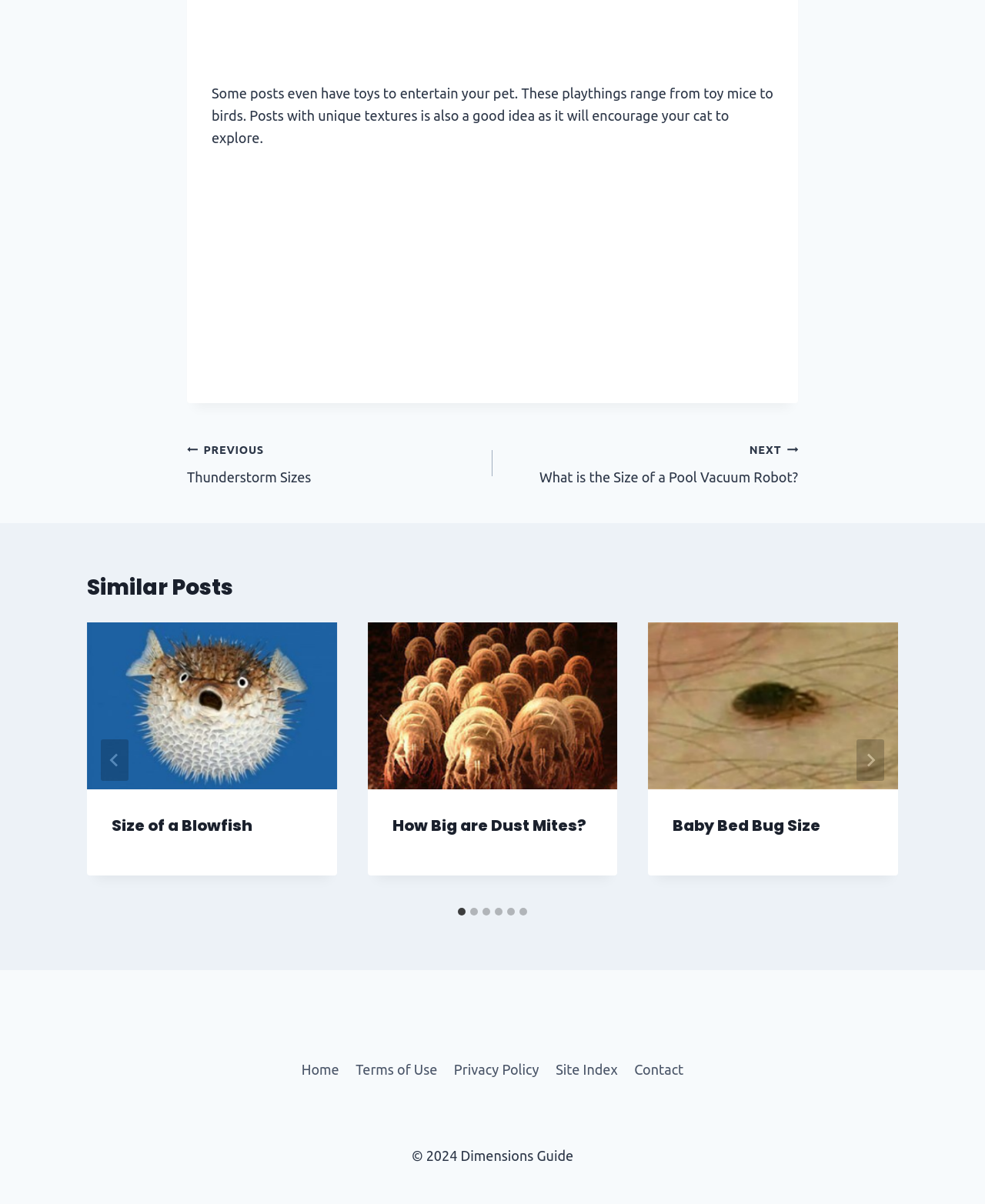Pinpoint the bounding box coordinates of the clickable element needed to complete the instruction: "Click on the 'NEXT' button". The coordinates should be provided as four float numbers between 0 and 1: [left, top, right, bottom].

[0.87, 0.614, 0.898, 0.649]